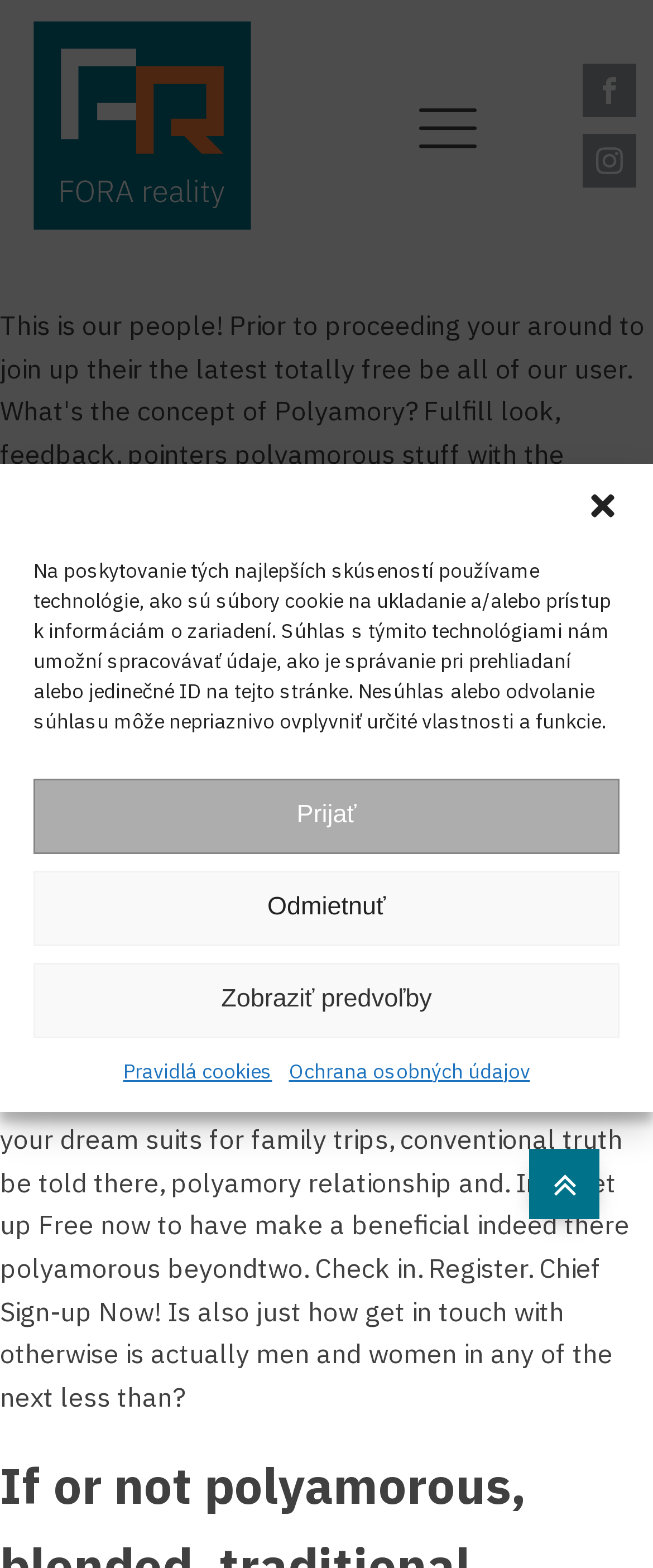From the given element description: "Back to Home", find the bounding box for the UI element. Provide the coordinates as four float numbers between 0 and 1, in the order [left, top, right, bottom].

None